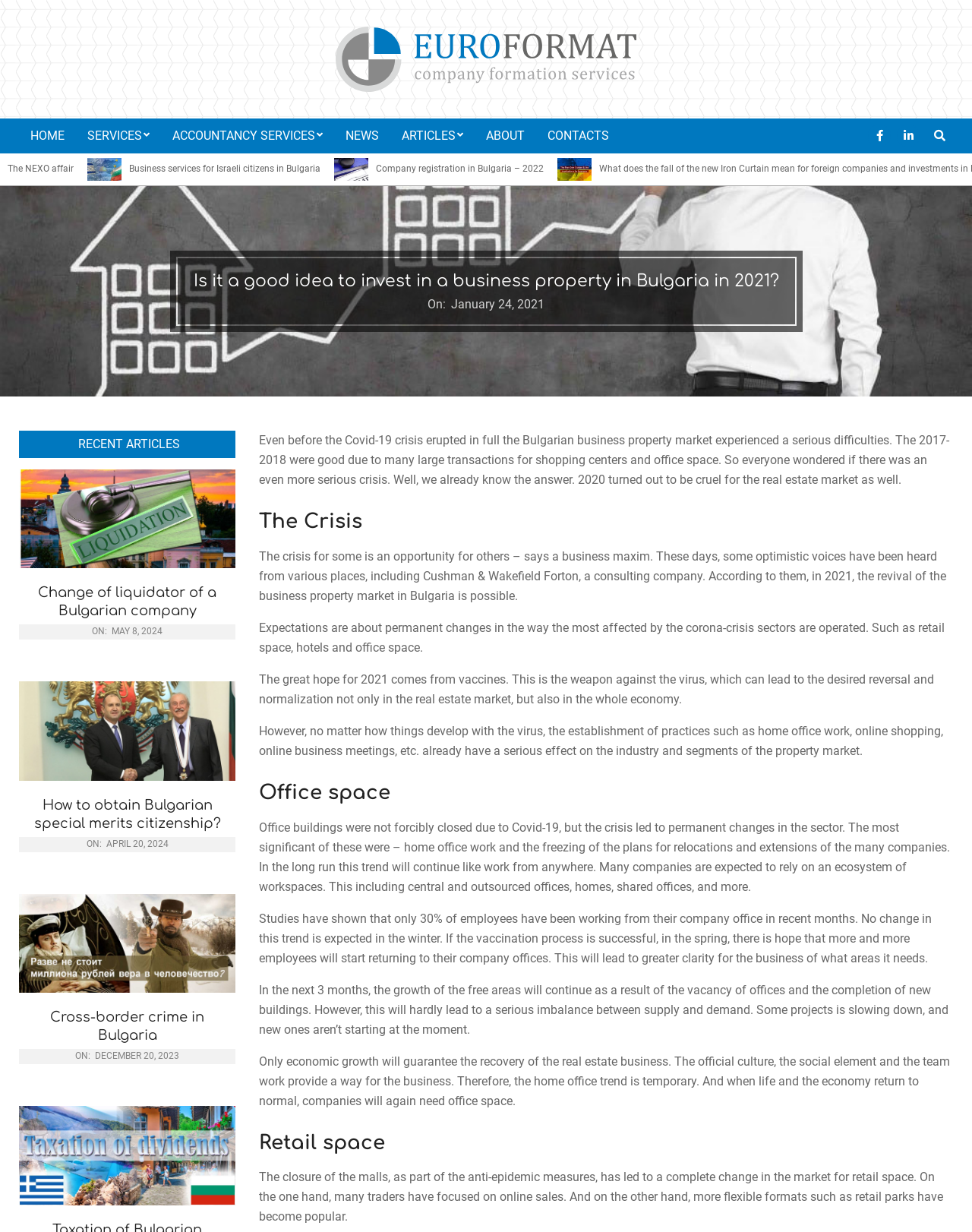What is the expected impact of vaccines on the real estate market?
Please answer the question with as much detail as possible using the screenshot.

I read the article and found the section that mentions the great hope for 2021 comes from vaccines, which can lead to the desired reversal and normalization not only in the real estate market, but also in the whole economy.